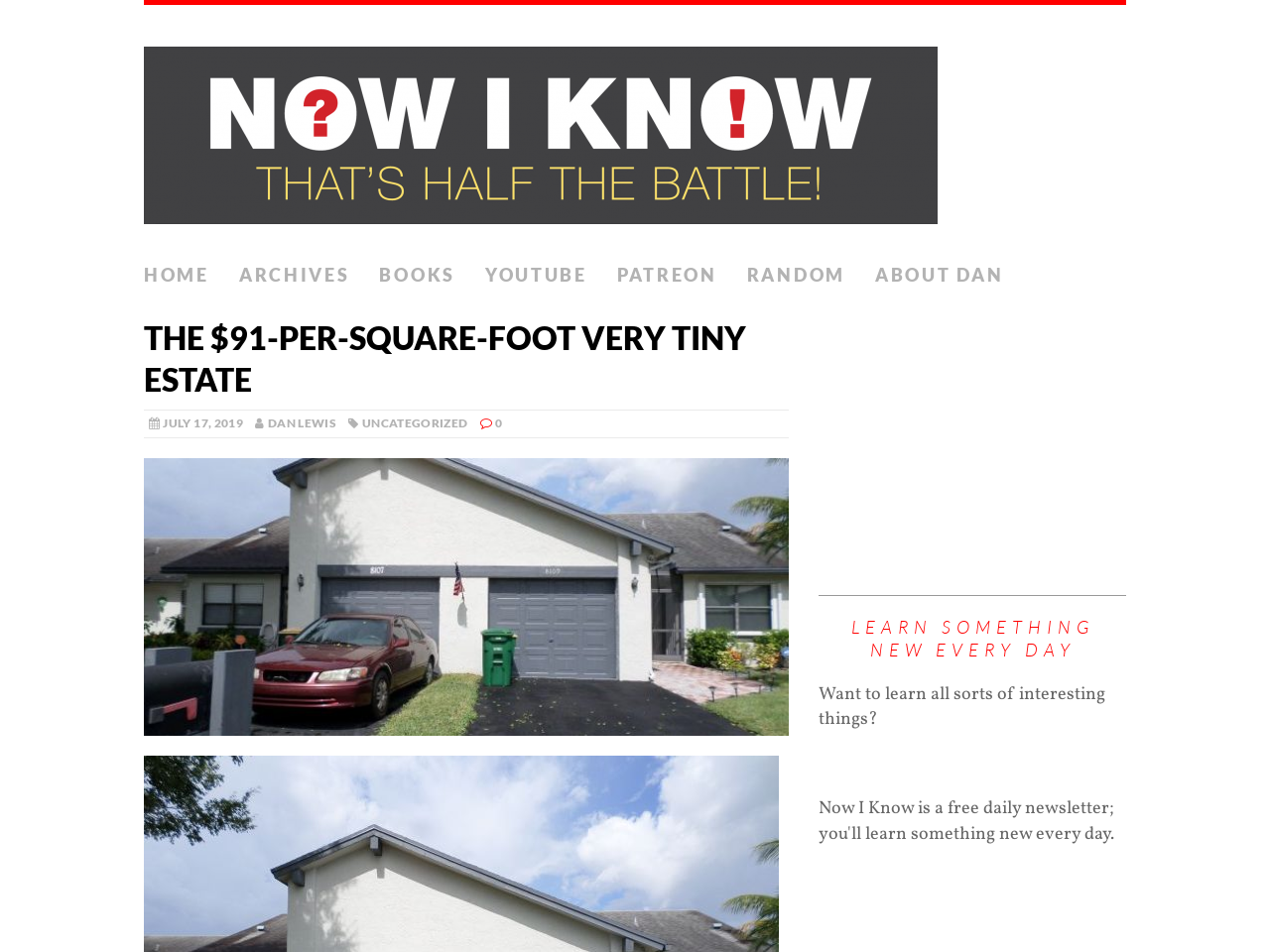What is the category of the article?
Please provide a single word or phrase based on the screenshot.

UNCATEGORIZED